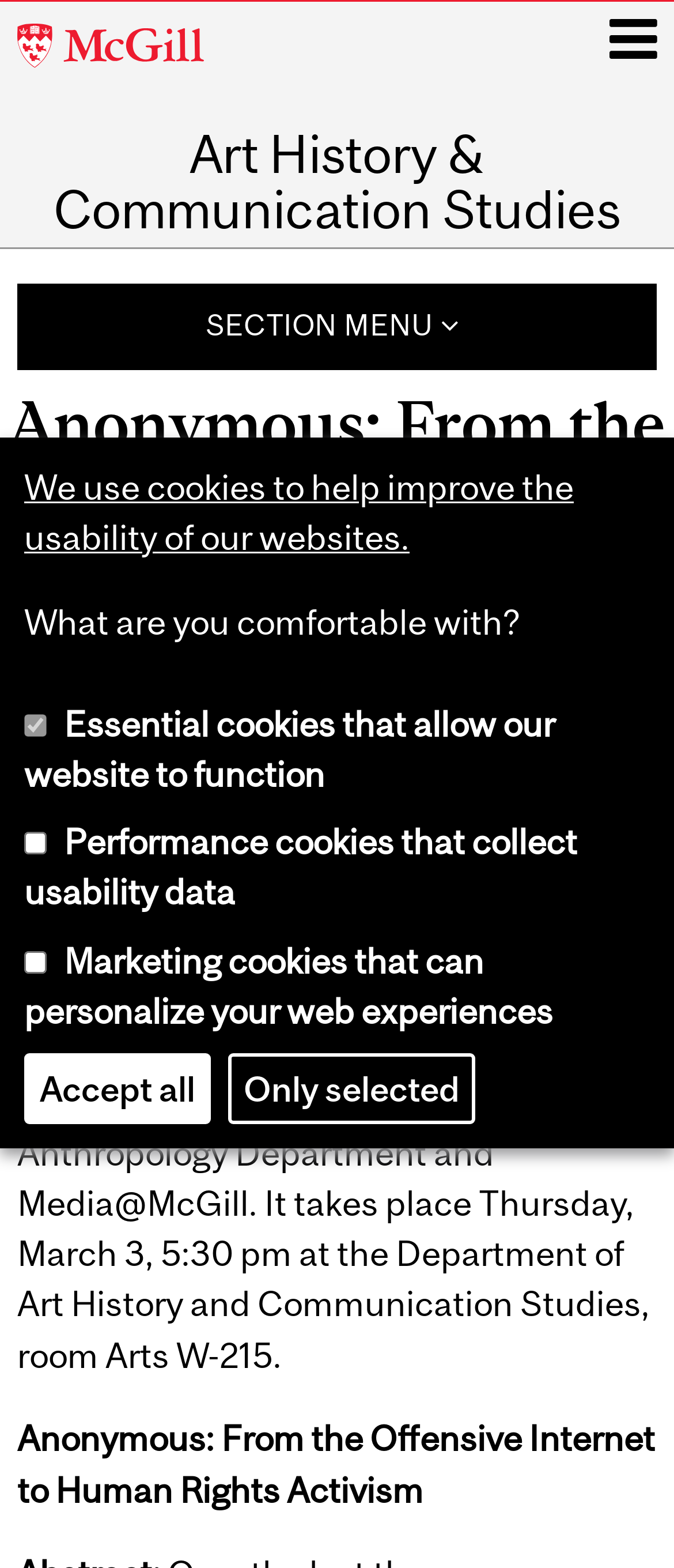Locate the bounding box coordinates of the area that needs to be clicked to fulfill the following instruction: "Open the main menu". The coordinates should be in the format of four float numbers between 0 and 1, namely [left, top, right, bottom].

[0.905, 0.007, 0.976, 0.043]